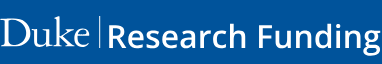Please respond to the question using a single word or phrase:
What is the purpose of the title?

to support research initiatives